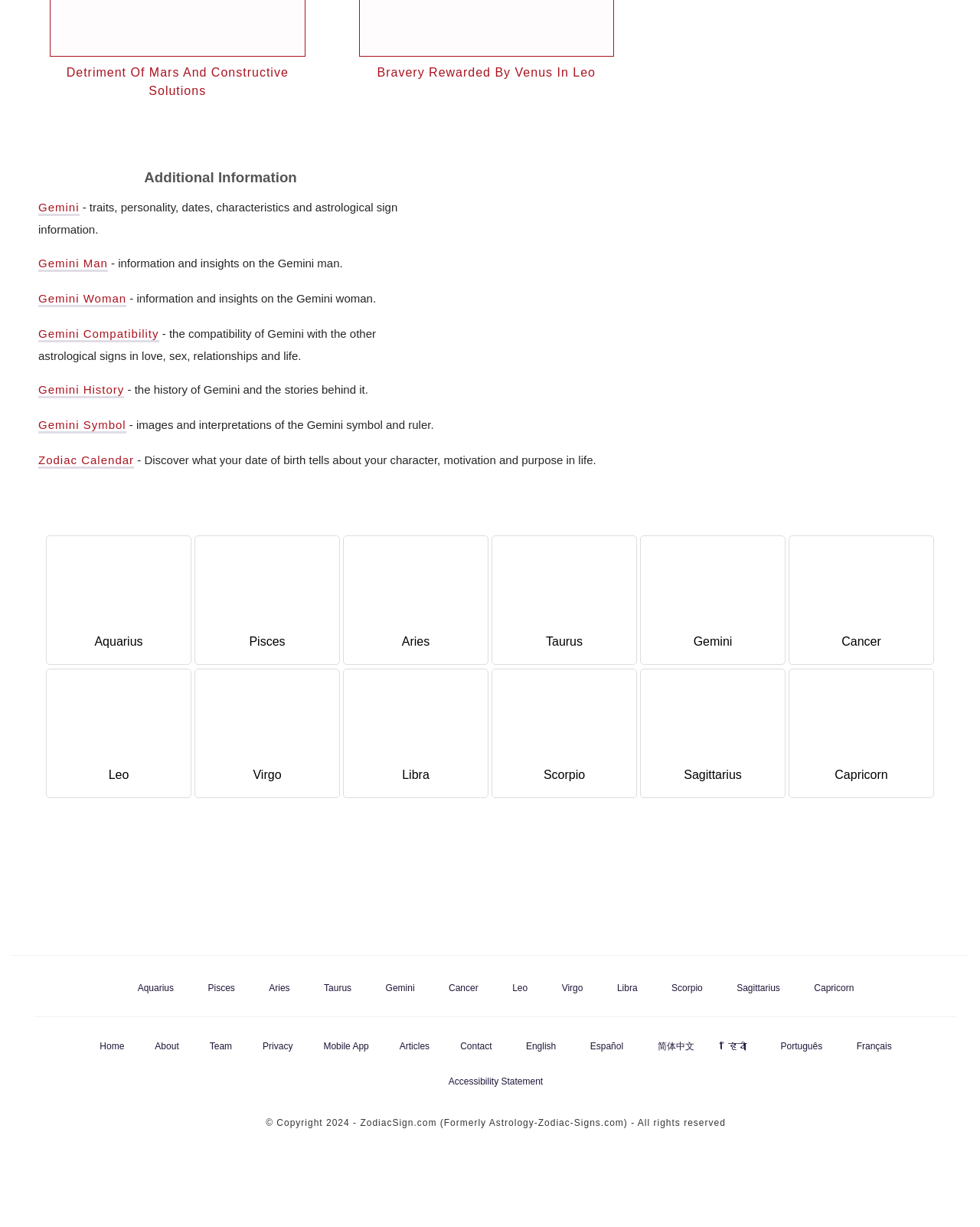How many astrological signs are listed on the page?
Observe the image and answer the question with a one-word or short phrase response.

12